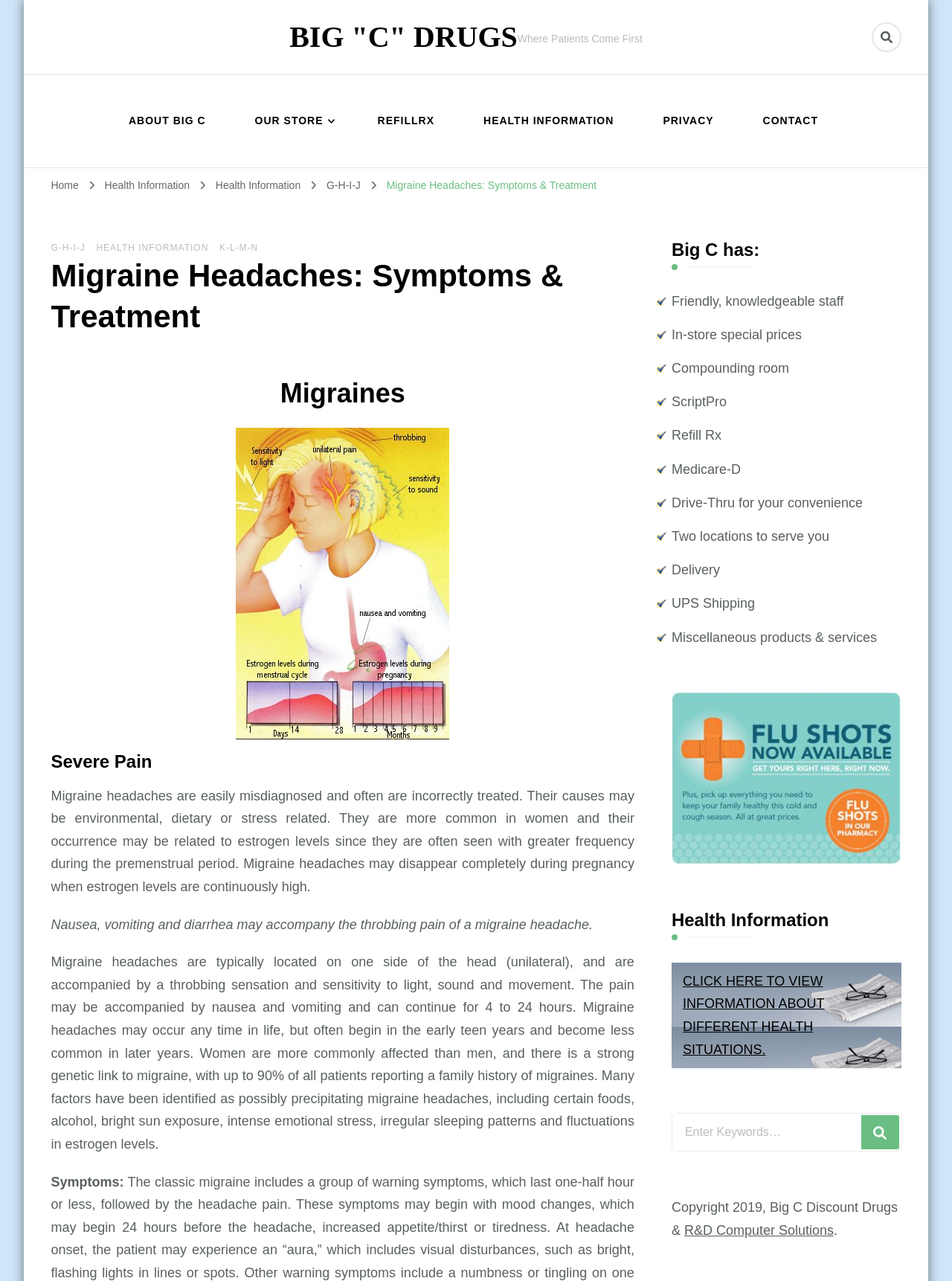What is the text of the webpage's headline?

Migraine Headaches: Symptoms & Treatment